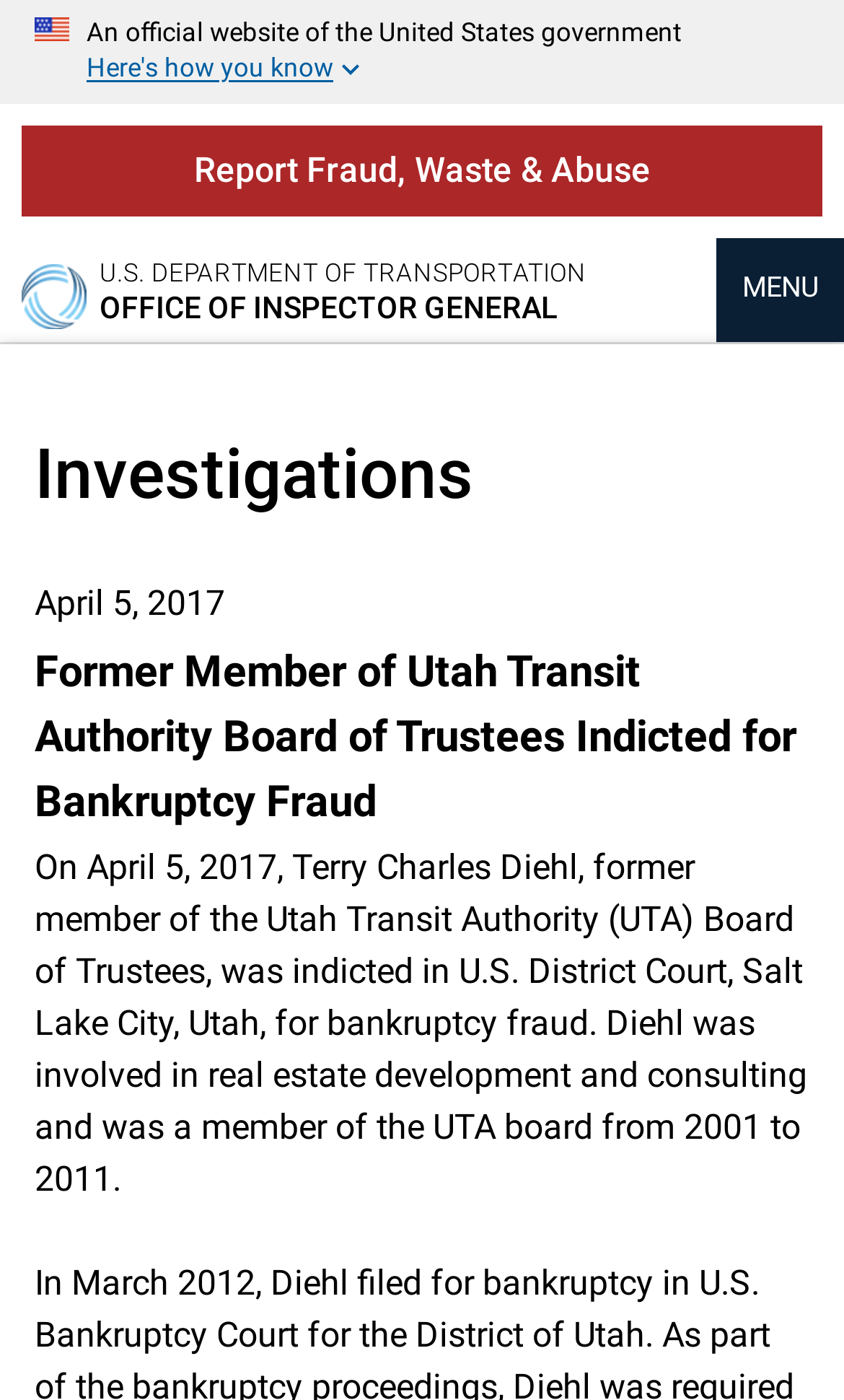What is the location of the U.S. District Court?
From the screenshot, provide a brief answer in one word or phrase.

Salt Lake City, Utah